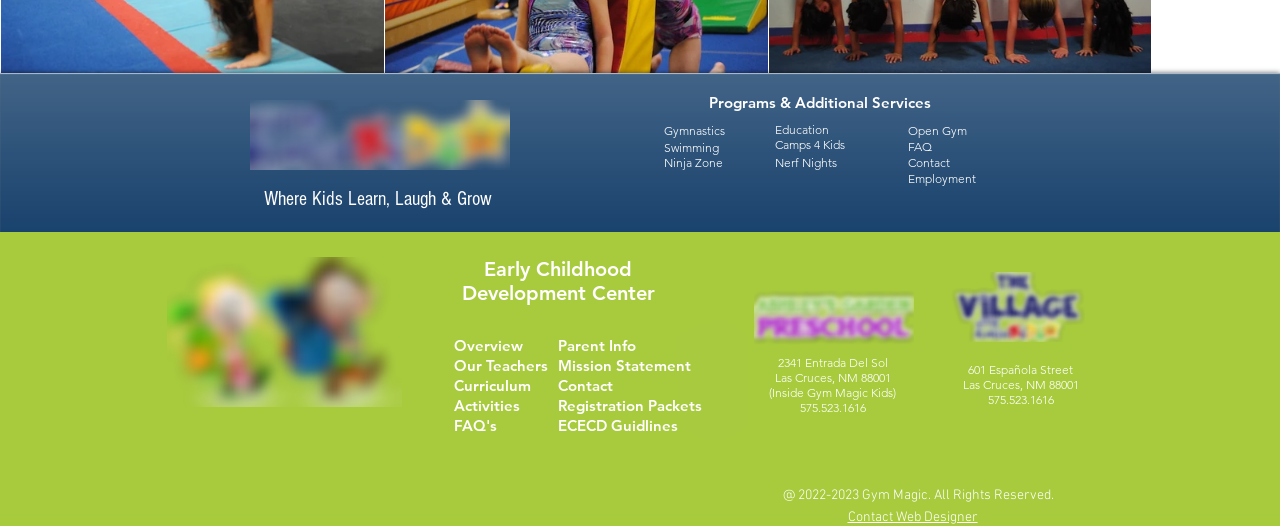Could you find the bounding box coordinates of the clickable area to complete this instruction: "Learn about Early Childhood Development Center"?

[0.361, 0.534, 0.511, 0.58]